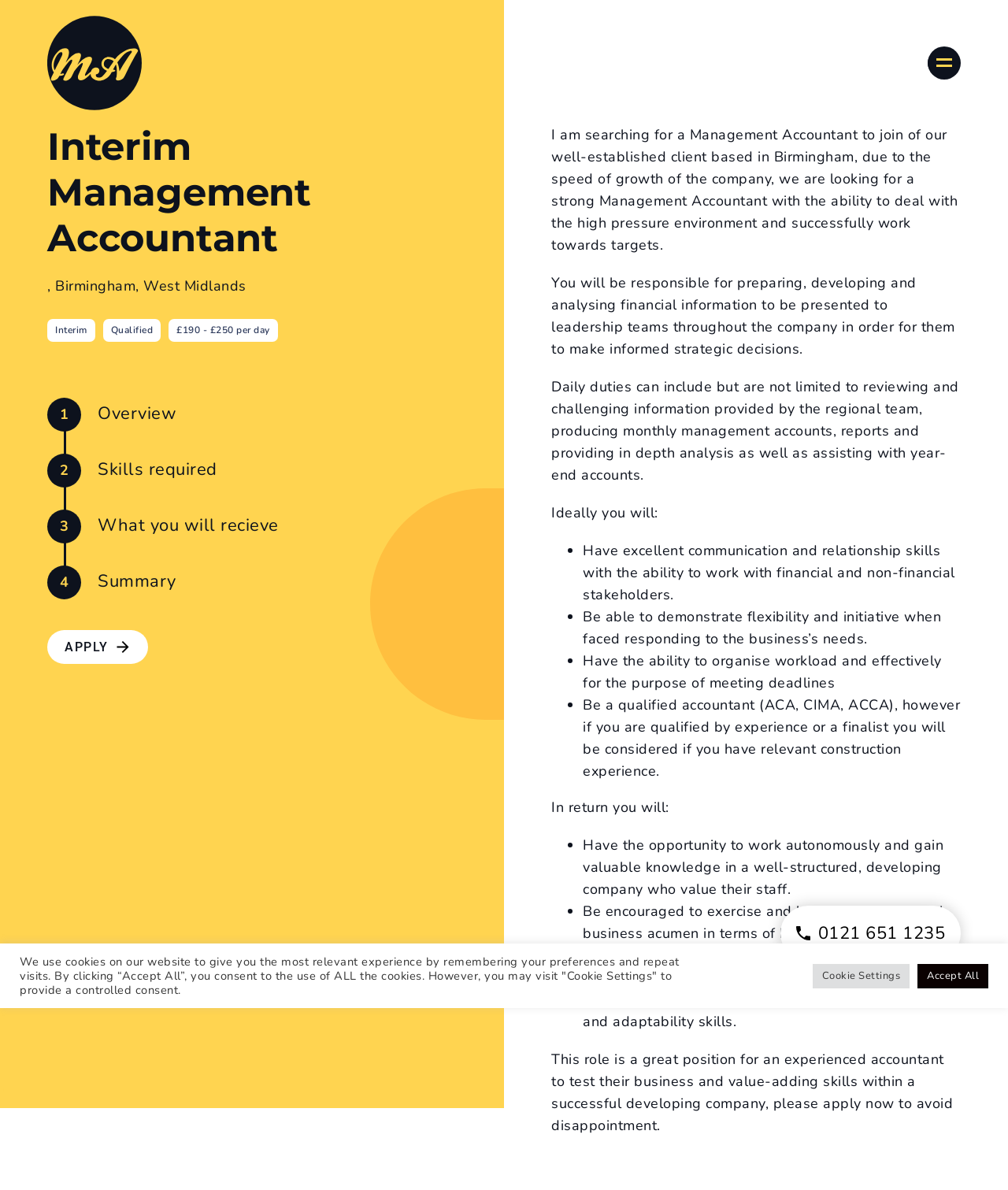Identify the bounding box of the UI element described as follows: "Apply". Provide the coordinates as four float numbers in the range of 0 to 1 [left, top, right, bottom].

[0.047, 0.529, 0.147, 0.558]